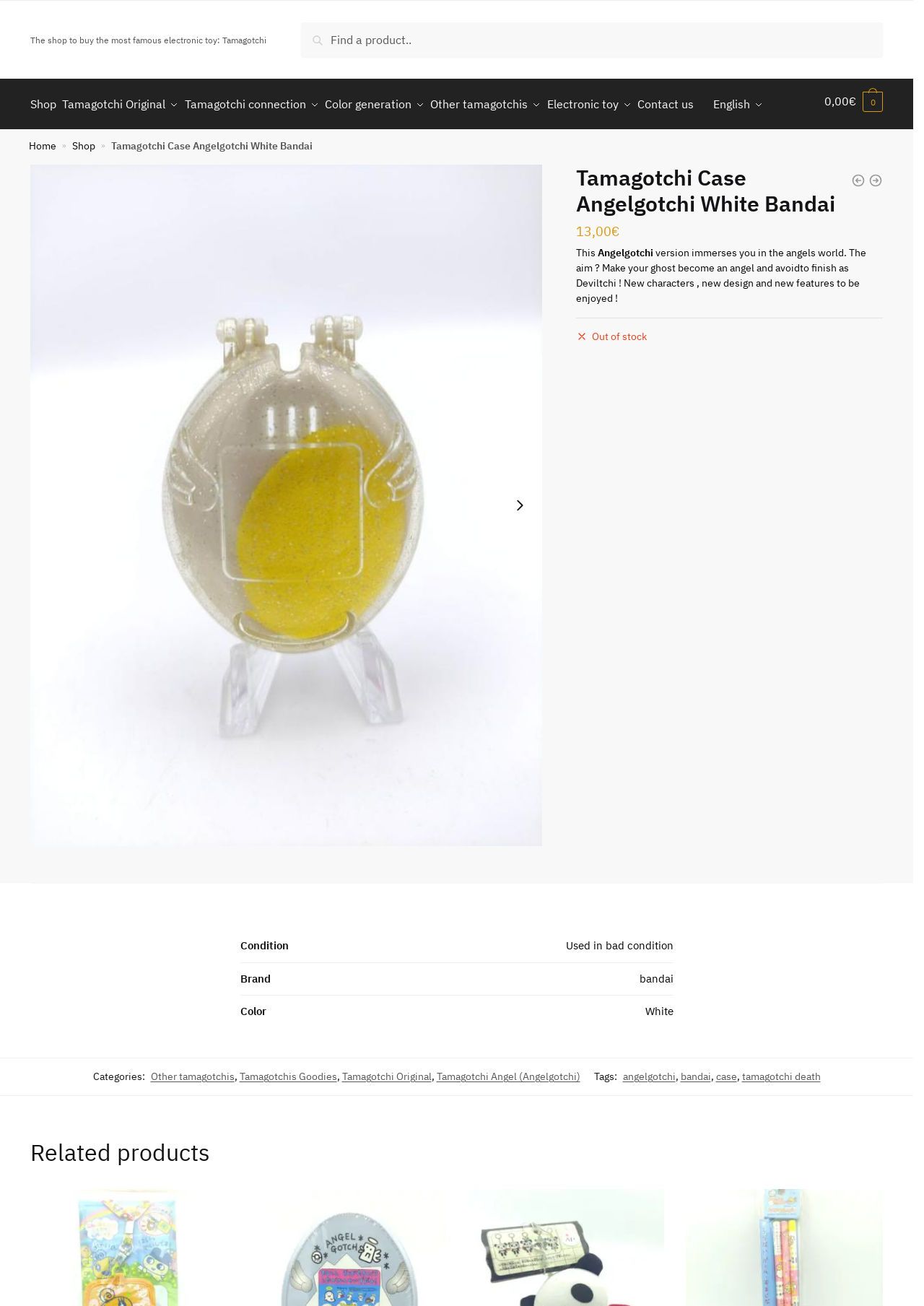Identify the bounding box coordinates of the part that should be clicked to carry out this instruction: "Go to Shop".

[0.033, 0.061, 0.068, 0.094]